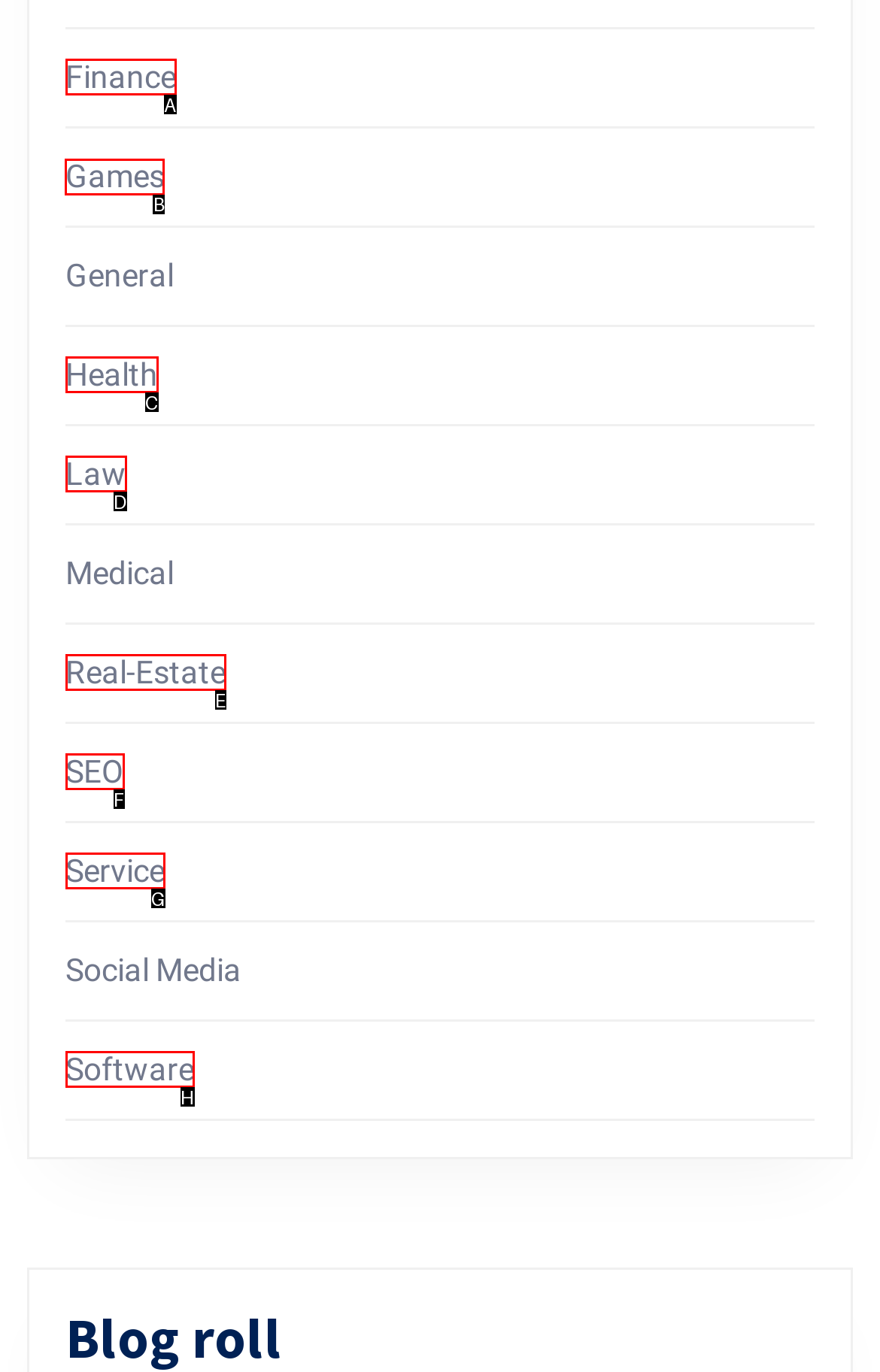From the given options, choose the one to complete the task: Visit Games
Indicate the letter of the correct option.

B